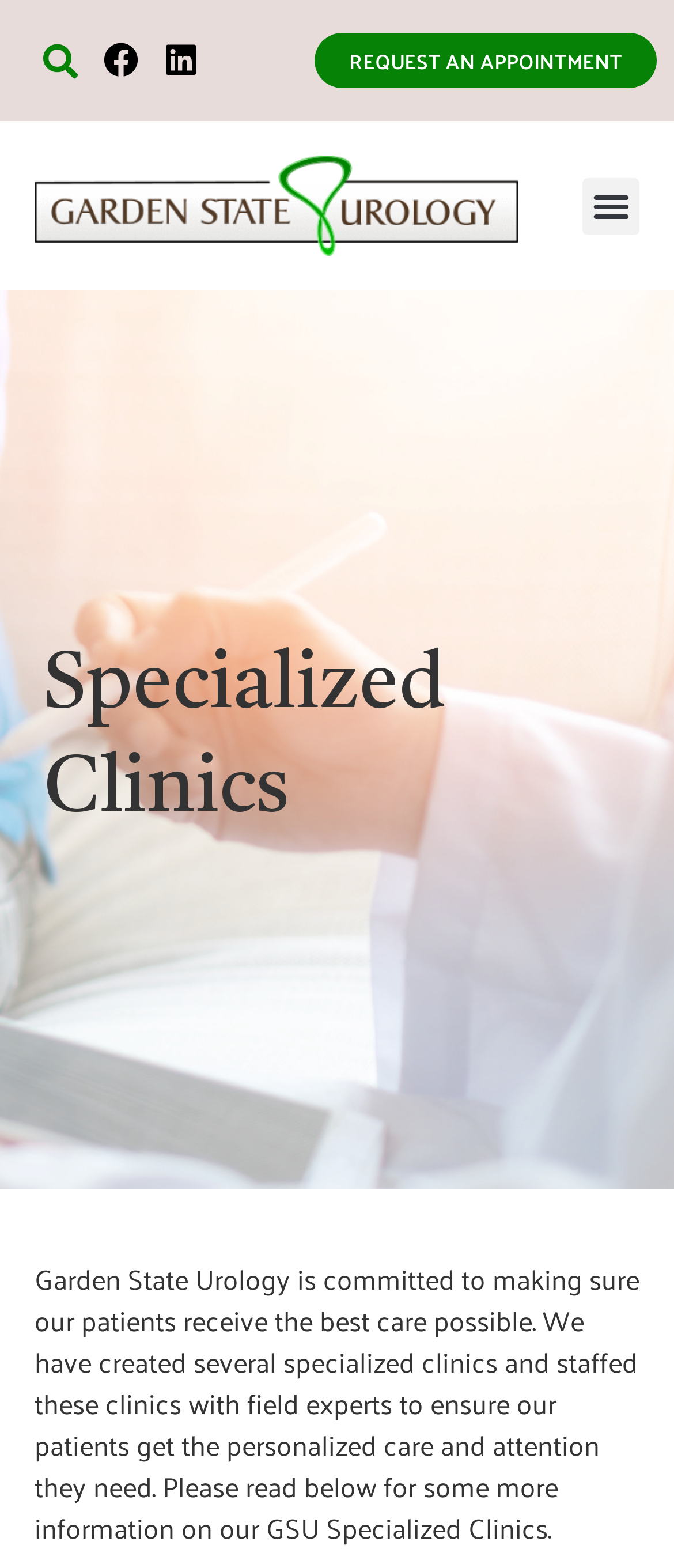What is the focus of the specialized clinics?
Carefully analyze the image and provide a thorough answer to the question.

According to the text on the webpage, the specialized clinics are staffed with field experts to ensure patients receive personalized care and attention. This suggests that the focus of the clinics is on providing tailored care to each patient.